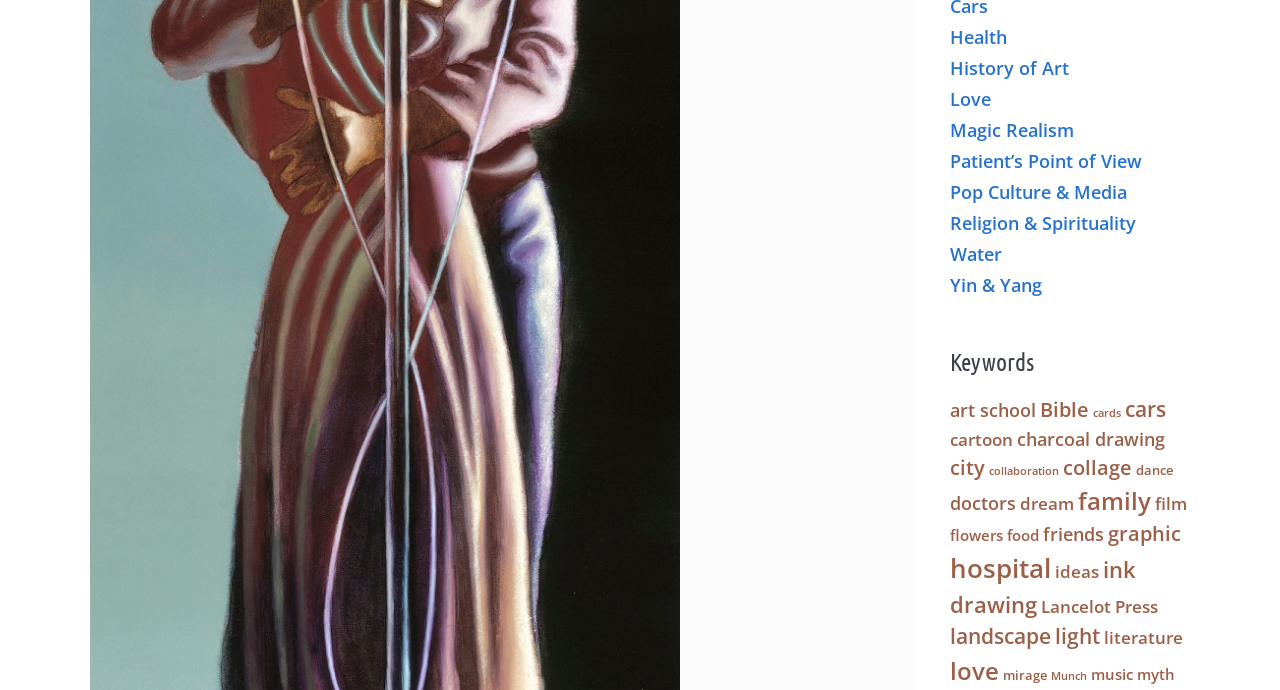Please determine the bounding box coordinates for the UI element described as: "Patient’s Point of View".

[0.742, 0.219, 0.892, 0.263]